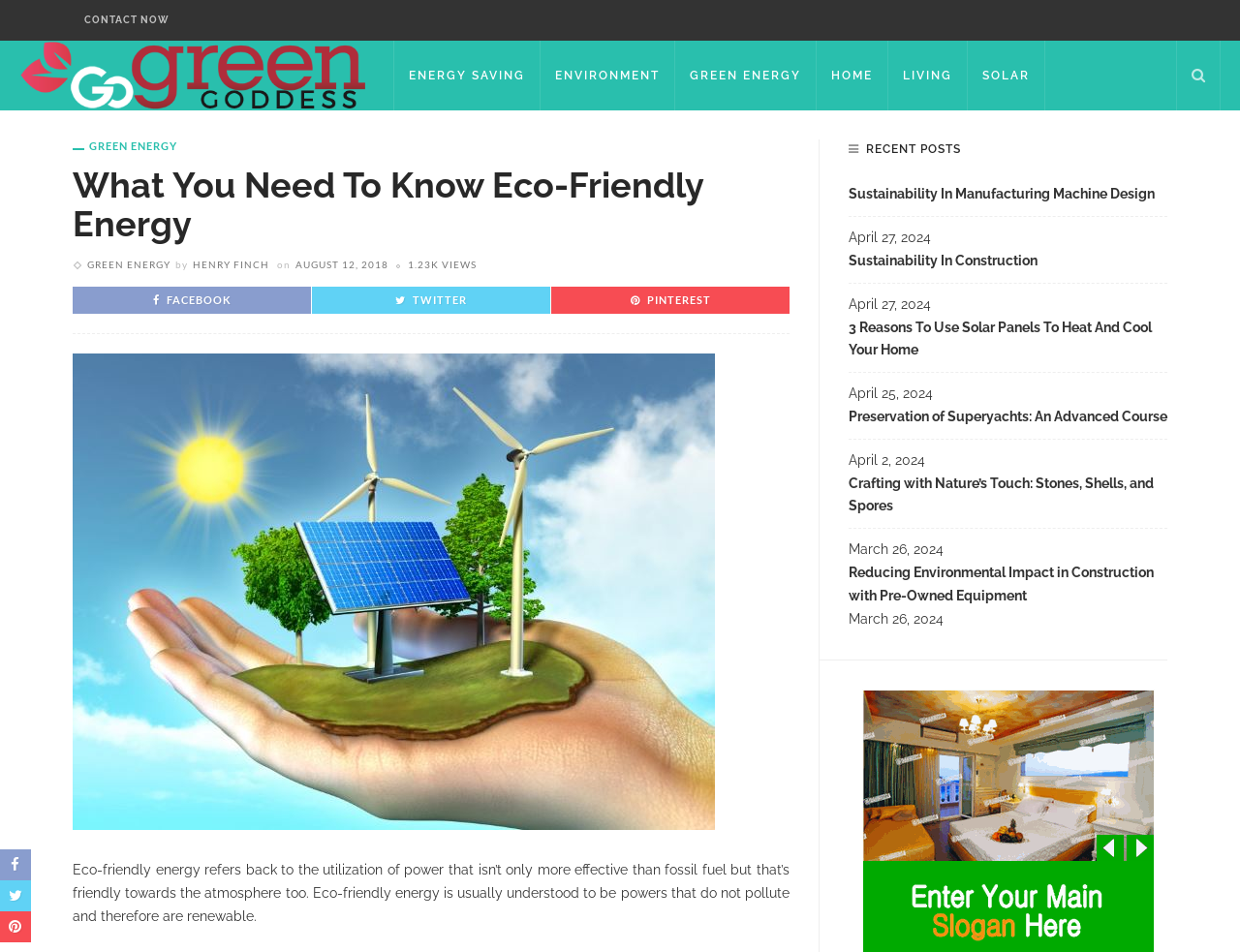Locate the headline of the webpage and generate its content.

What You Need To Know Eco-Friendly Energy